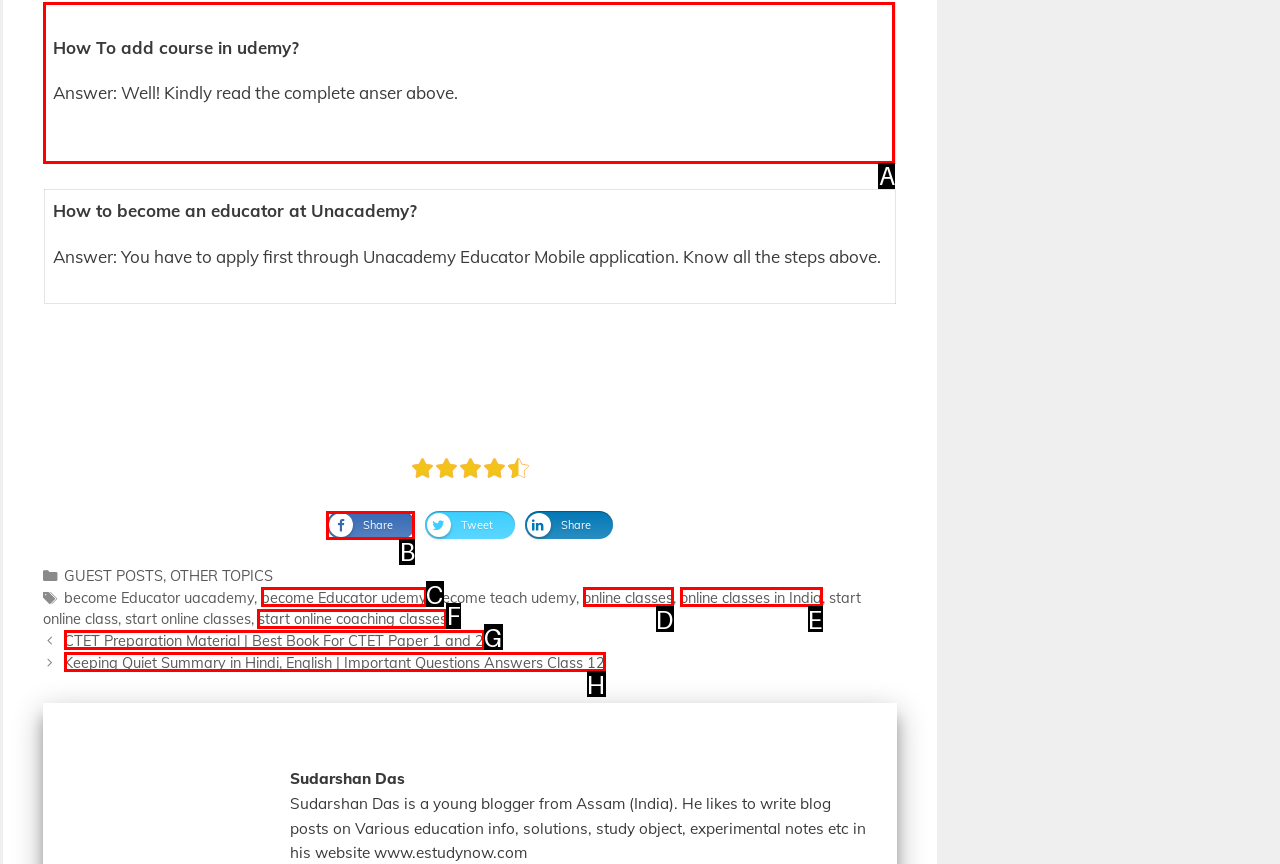Pick the right letter to click to achieve the task: Read the post about 'How To add course in udemy?'
Answer with the letter of the correct option directly.

A